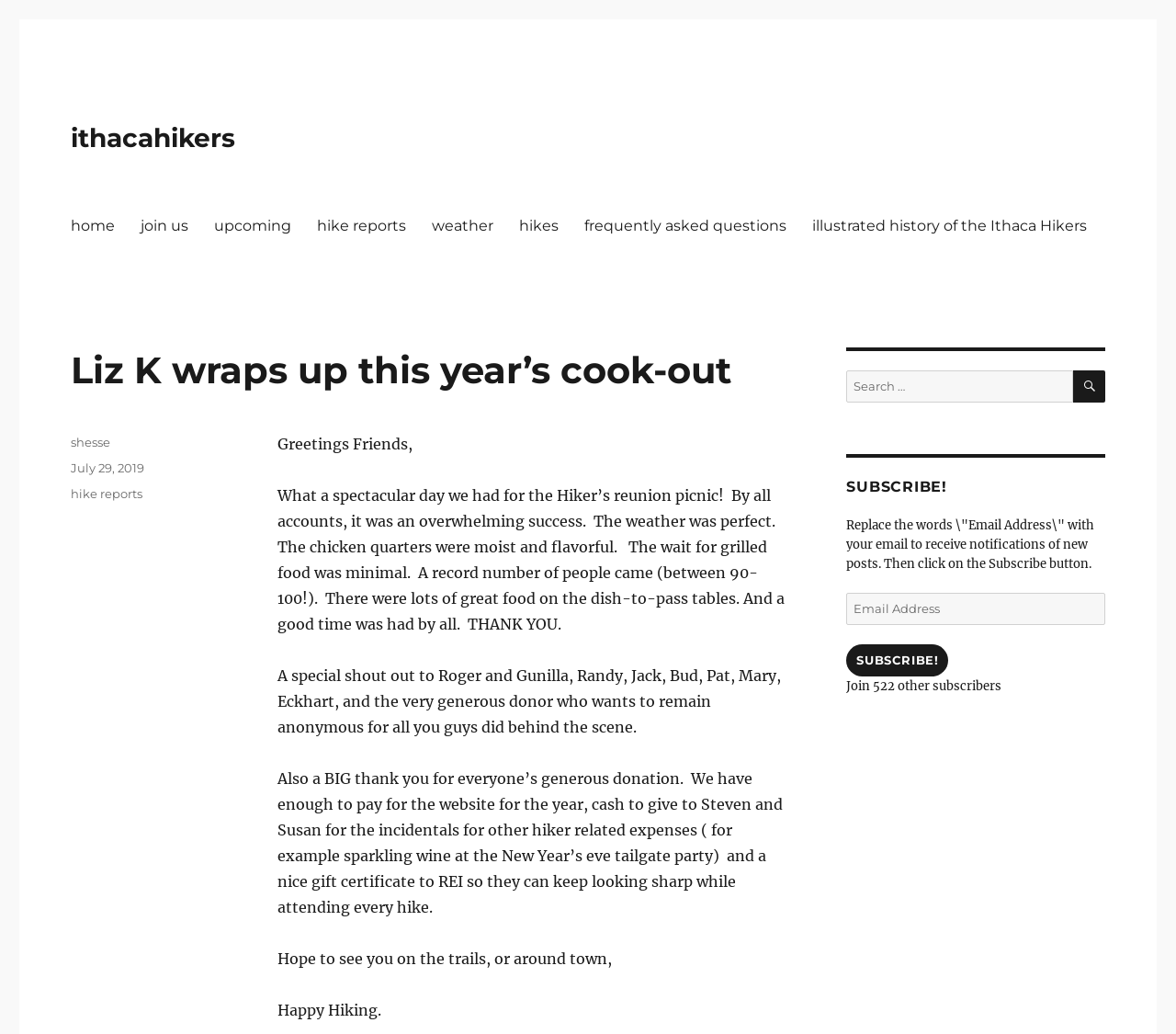Extract the bounding box coordinates of the UI element described by: "hikes". The coordinates should include four float numbers ranging from 0 to 1, e.g., [left, top, right, bottom].

[0.431, 0.199, 0.486, 0.236]